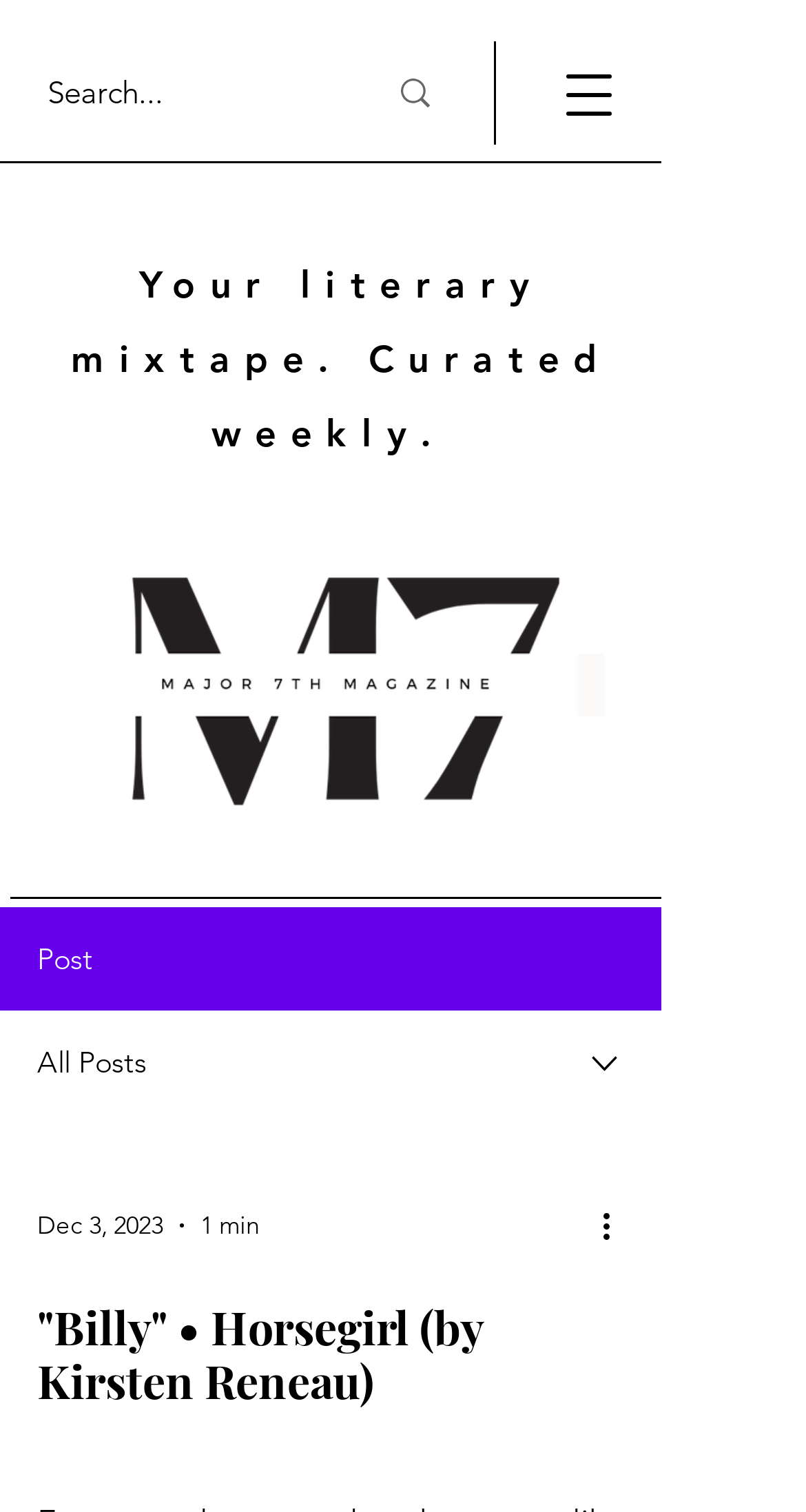Consider the image and give a detailed and elaborate answer to the question: 
How many posts are shown on the current page?

There is only one post shown on the current page, which is indicated by the presence of a single heading and a single set of post details.